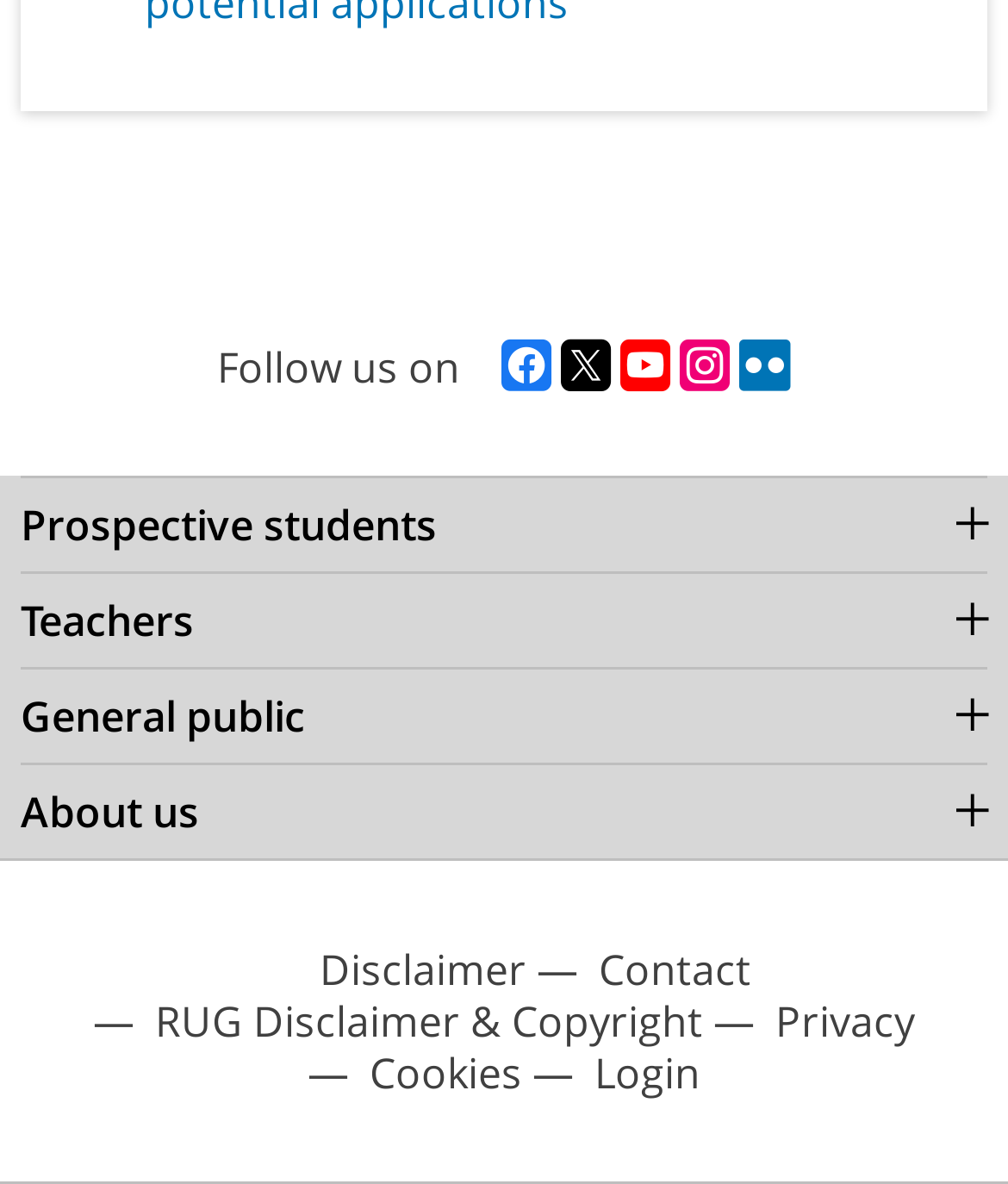Please identify the bounding box coordinates of the area I need to click to accomplish the following instruction: "View information for prospective students".

[0.021, 0.401, 0.979, 0.482]